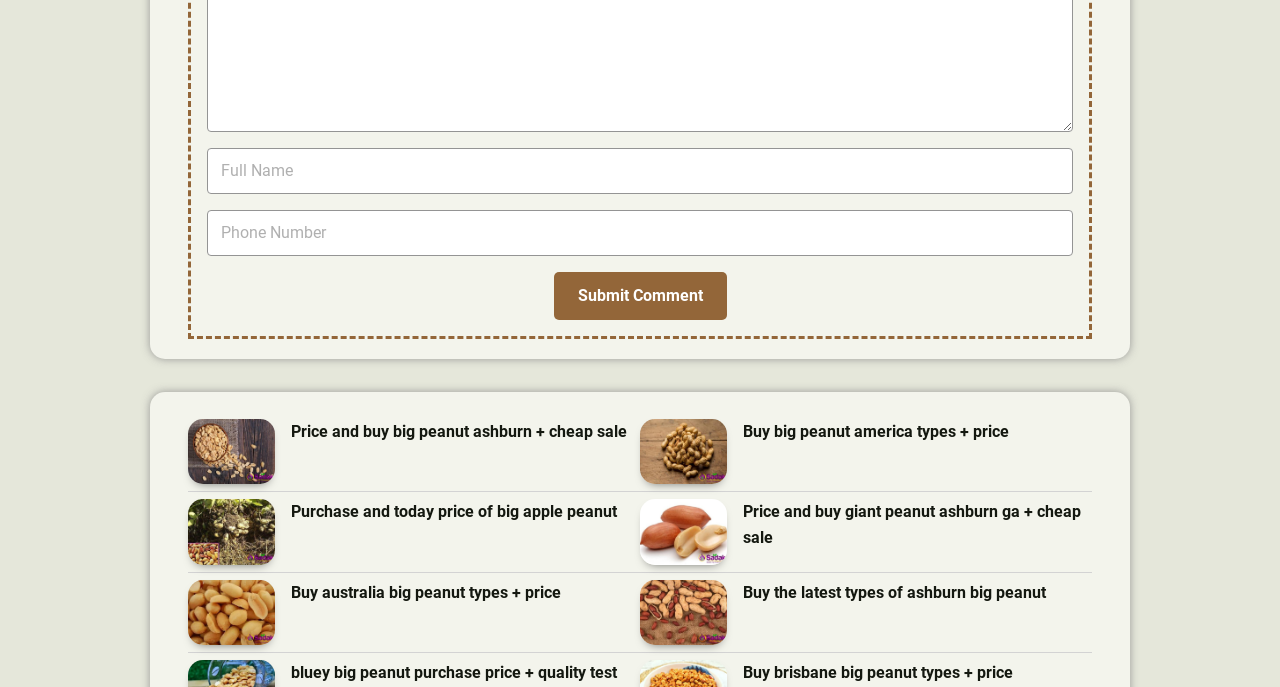Identify the bounding box coordinates of the area that should be clicked in order to complete the given instruction: "Buy australia big peanut types + price". The bounding box coordinates should be four float numbers between 0 and 1, i.e., [left, top, right, bottom].

[0.147, 0.844, 0.215, 0.939]